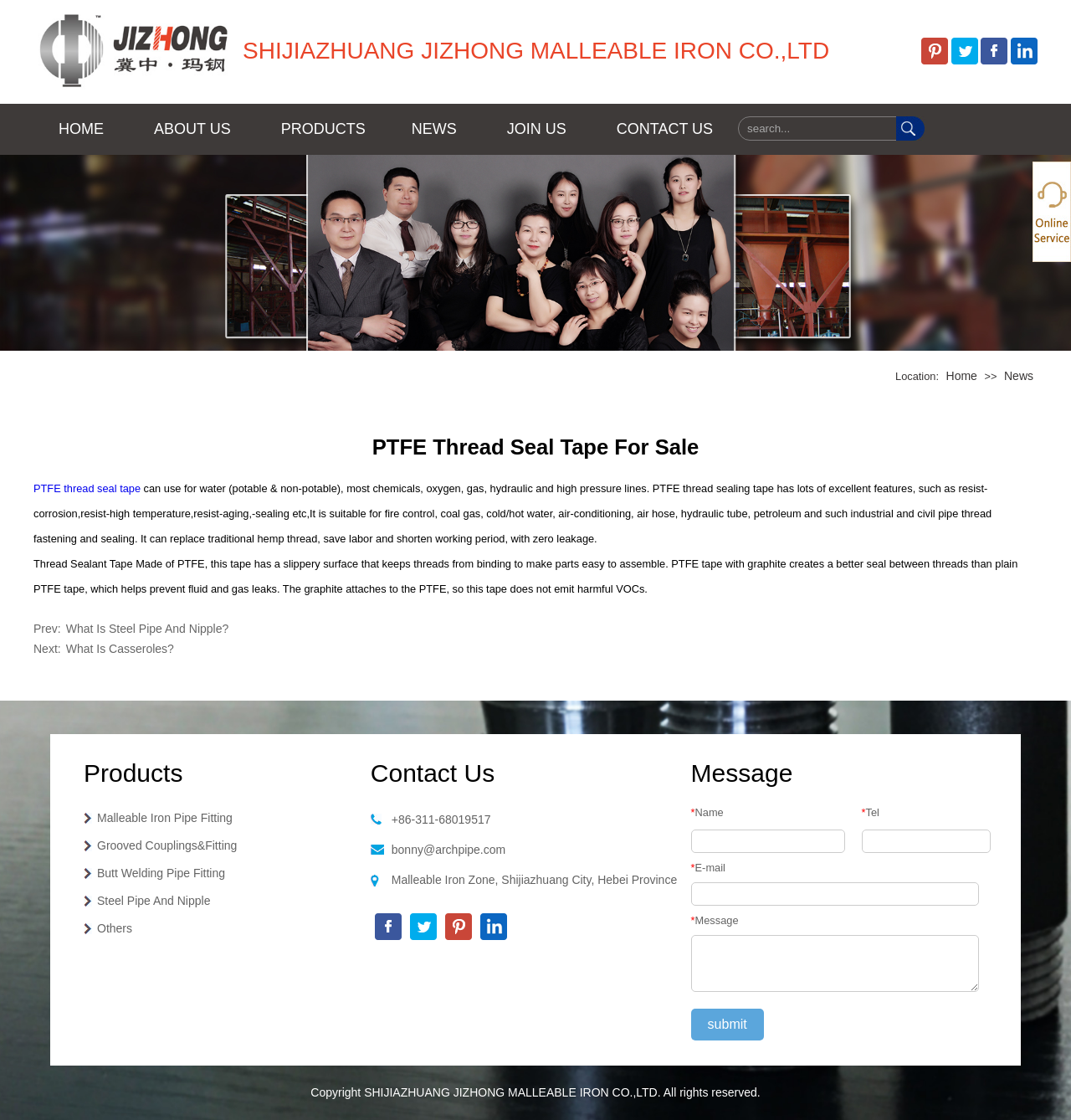Locate the bounding box coordinates of the clickable region to complete the following instruction: "contact us."

[0.552, 0.093, 0.689, 0.138]